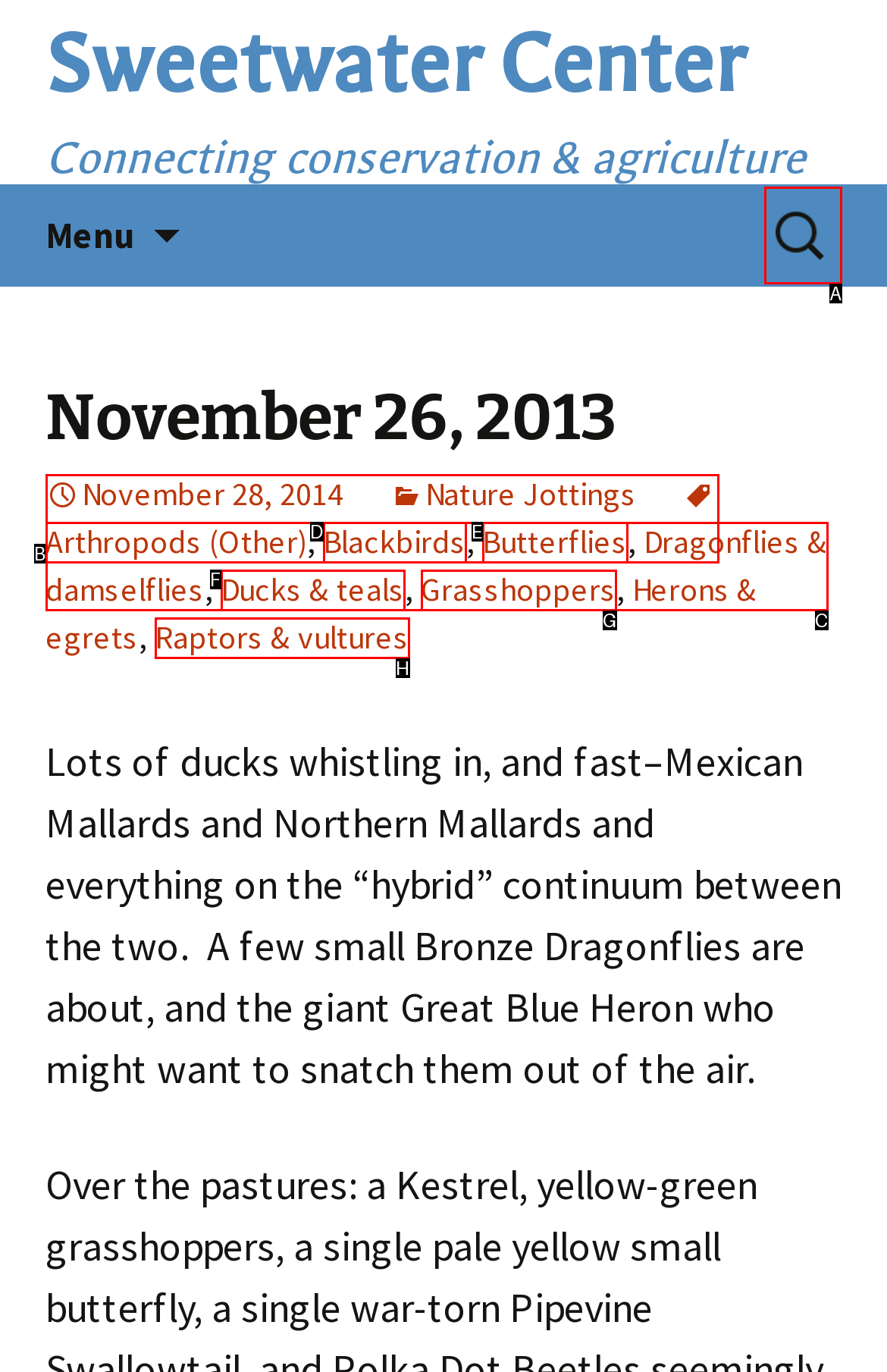Point out the UI element to be clicked for this instruction: Search for something. Provide the answer as the letter of the chosen element.

A